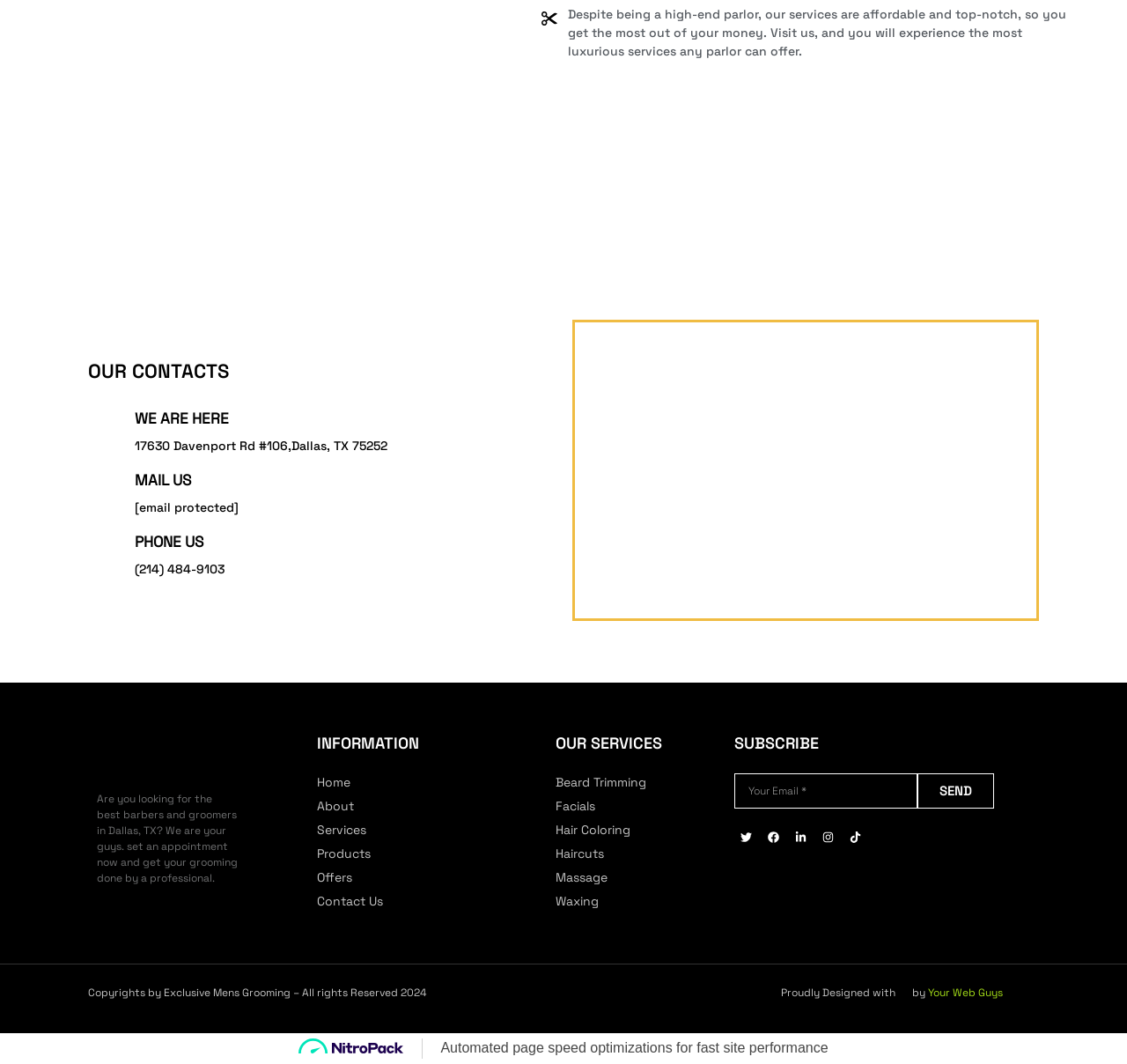What is the purpose of the textbox?
Answer the question in a detailed and comprehensive manner.

I inferred the purpose of the textbox by looking at its label 'Your Email *' and its location in the 'SUBSCRIBE' section.